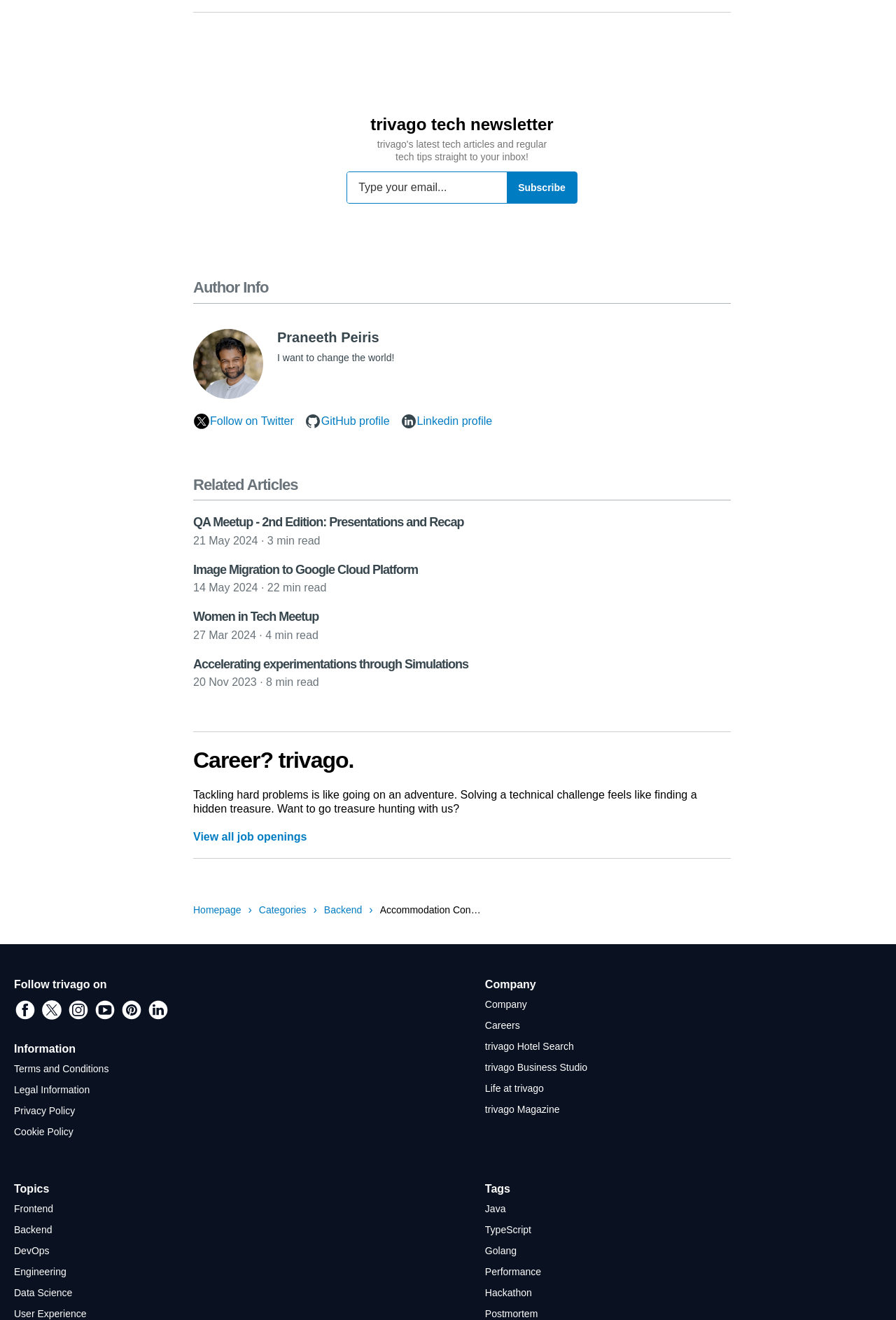Show the bounding box coordinates of the region that should be clicked to follow the instruction: "View all job openings."

[0.216, 0.629, 0.343, 0.638]